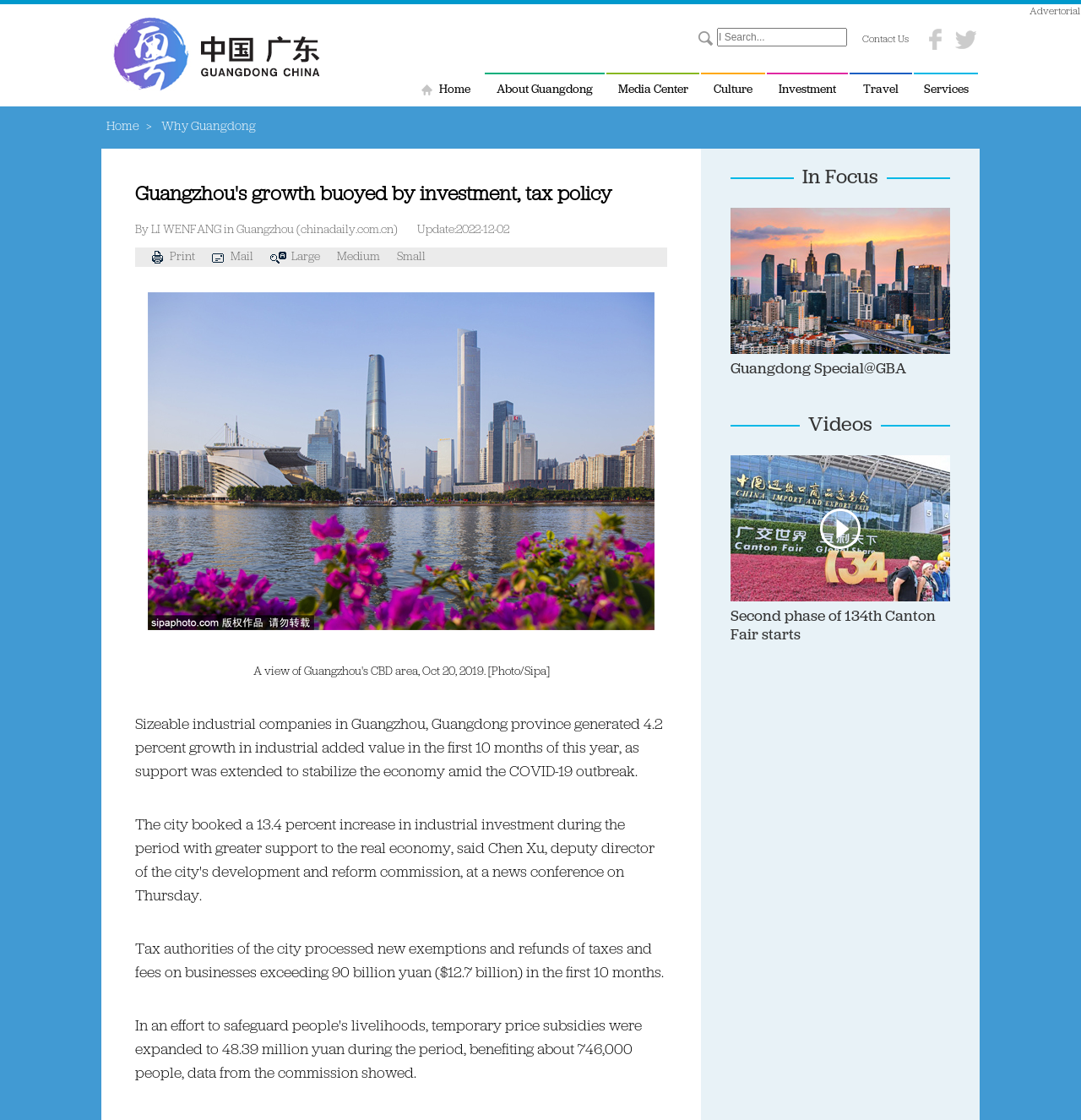Please find the bounding box coordinates of the element that needs to be clicked to perform the following instruction: "Read about investment". The bounding box coordinates should be four float numbers between 0 and 1, represented as [left, top, right, bottom].

[0.709, 0.066, 0.784, 0.095]